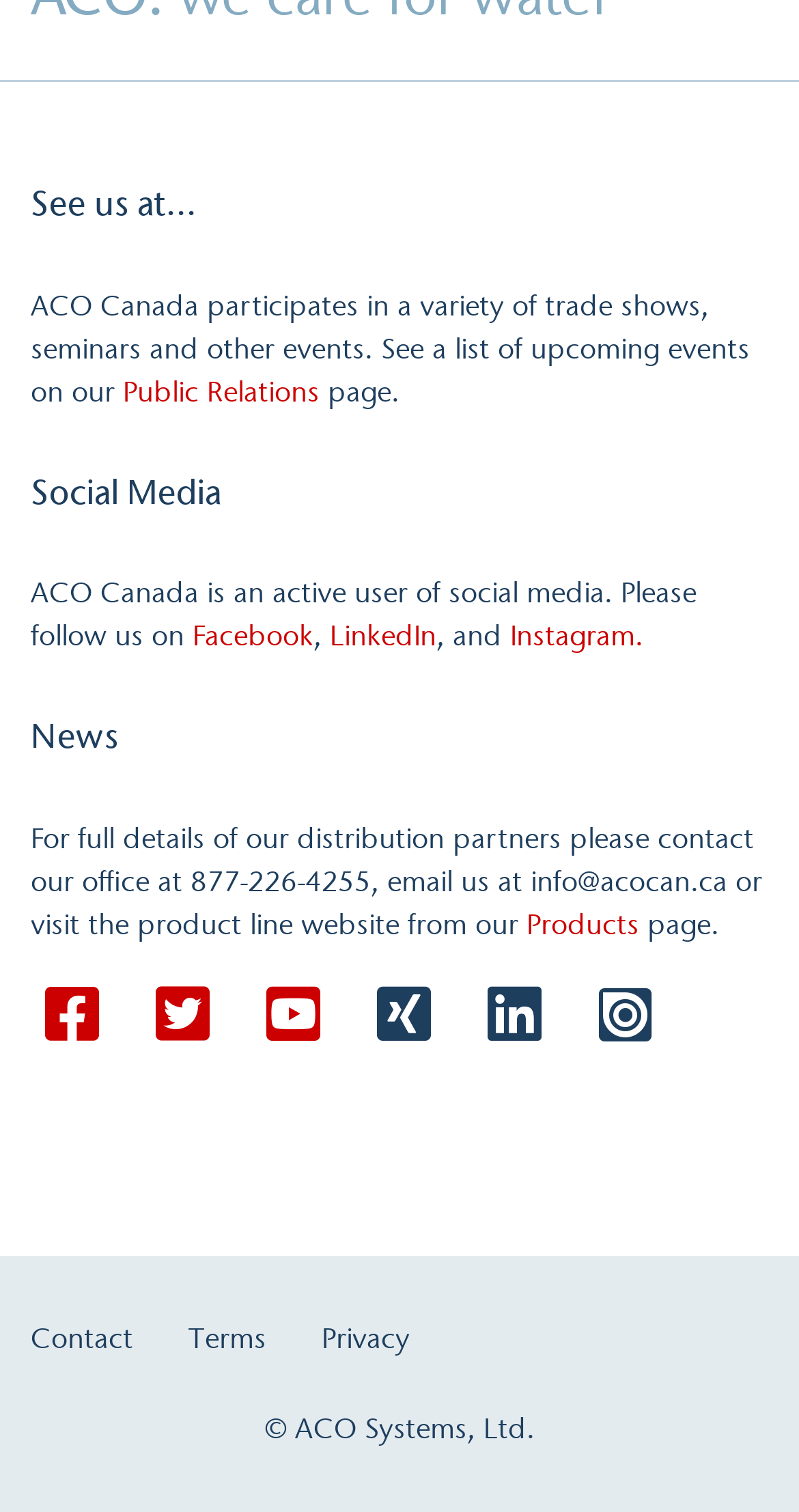Locate the bounding box of the UI element based on this description: "Contact". Provide four float numbers between 0 and 1 as [left, top, right, bottom].

[0.038, 0.872, 0.167, 0.897]